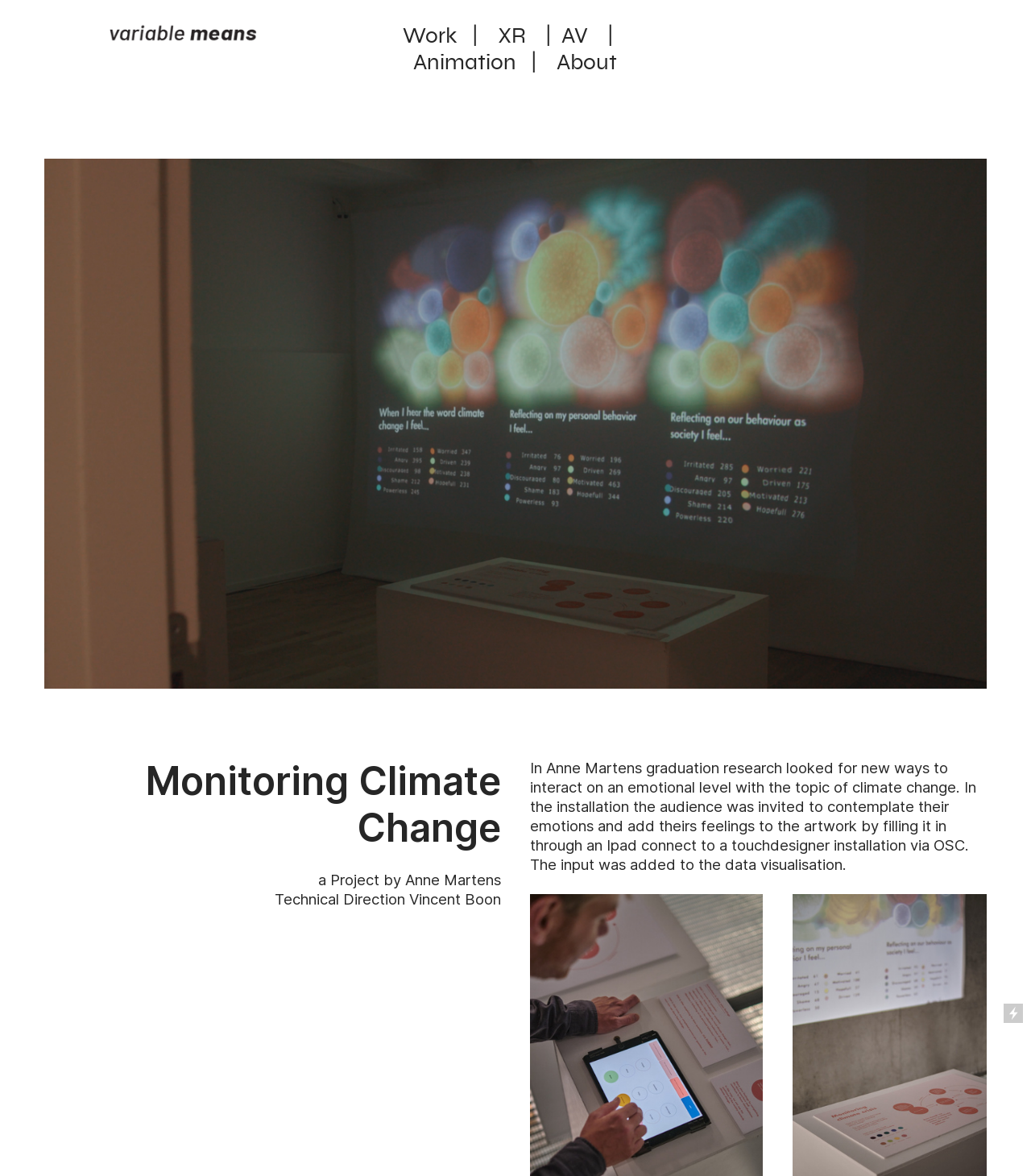Bounding box coordinates are given in the format (top-left x, top-left y, bottom-right x, bottom-right y). All values should be floating point numbers between 0 and 1. Provide the bounding box coordinate for the UI element described as: XR

[0.483, 0.018, 0.529, 0.043]